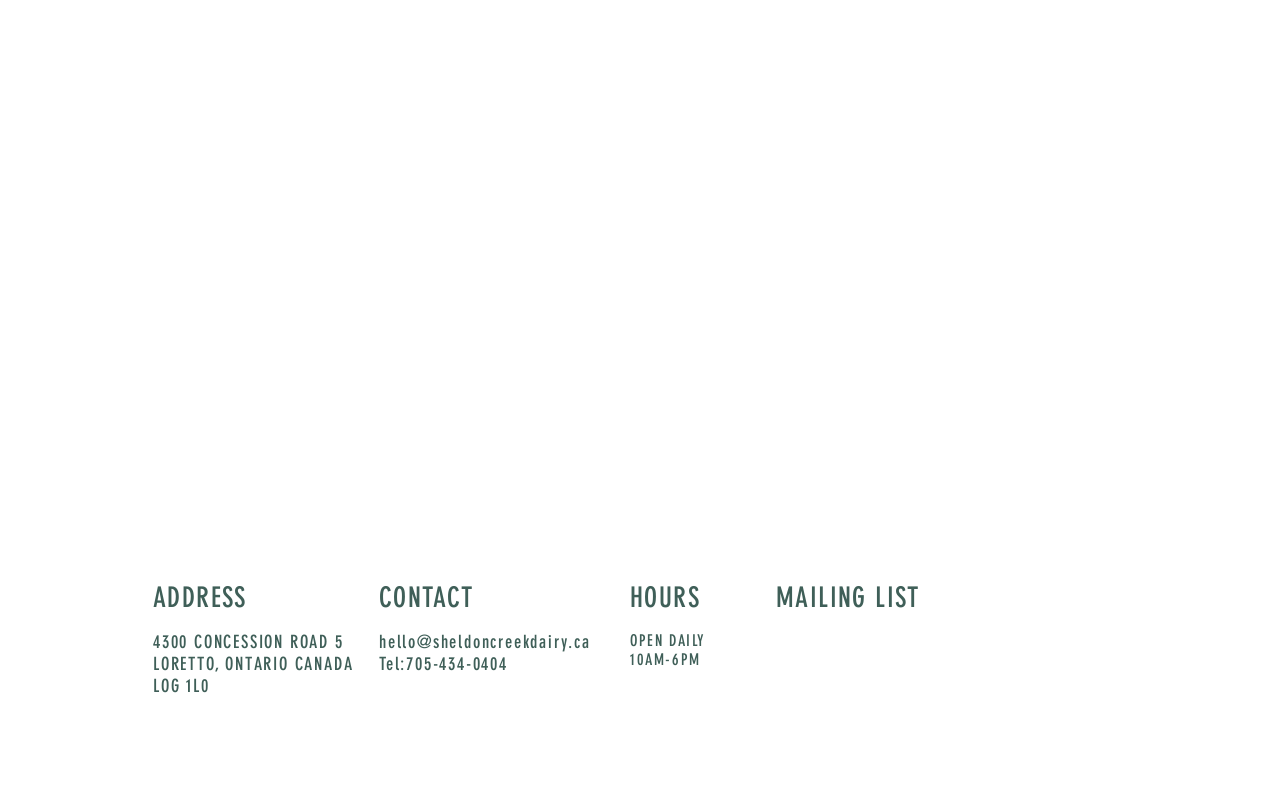What is the email address to contact Sheldon Creek Dairy?
Please look at the screenshot and answer in one word or a short phrase.

hello@sheldoncreekdairy.ca